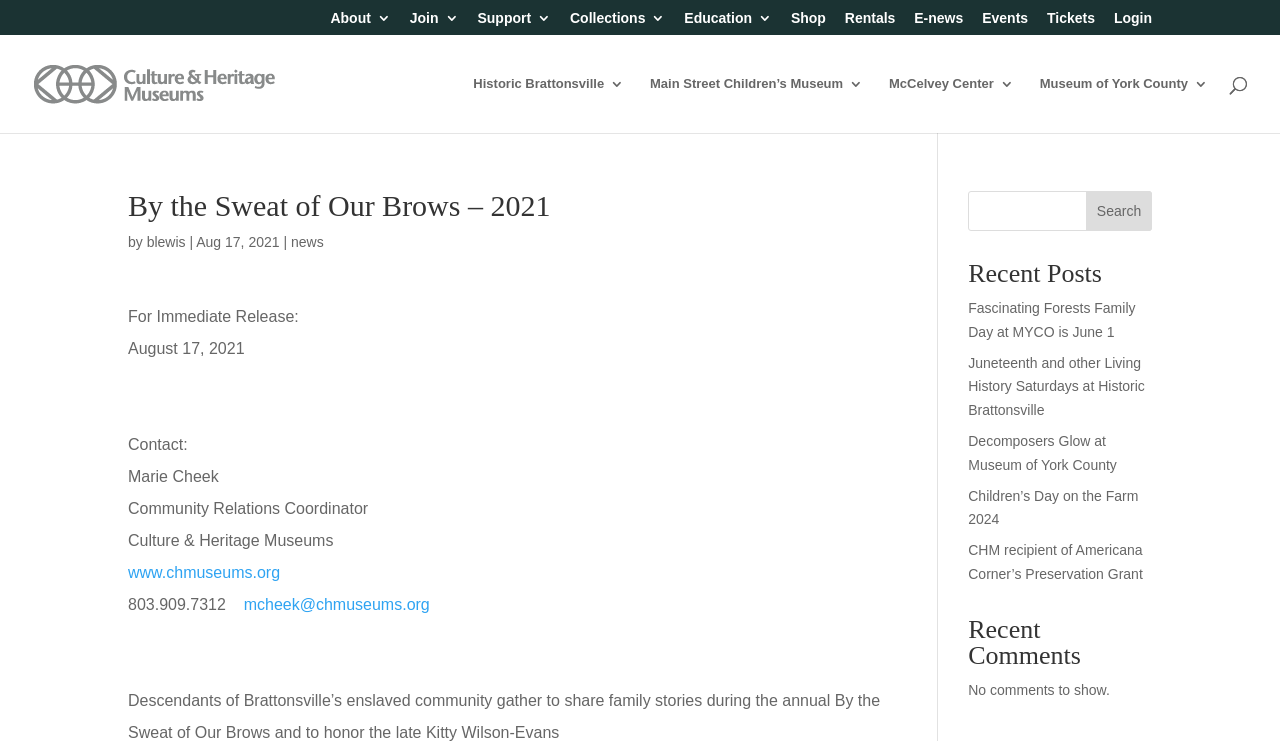Please predict the bounding box coordinates of the element's region where a click is necessary to complete the following instruction: "Visit the Culture & Heritage Museums website". The coordinates should be represented by four float numbers between 0 and 1, i.e., [left, top, right, bottom].

[0.1, 0.761, 0.219, 0.784]